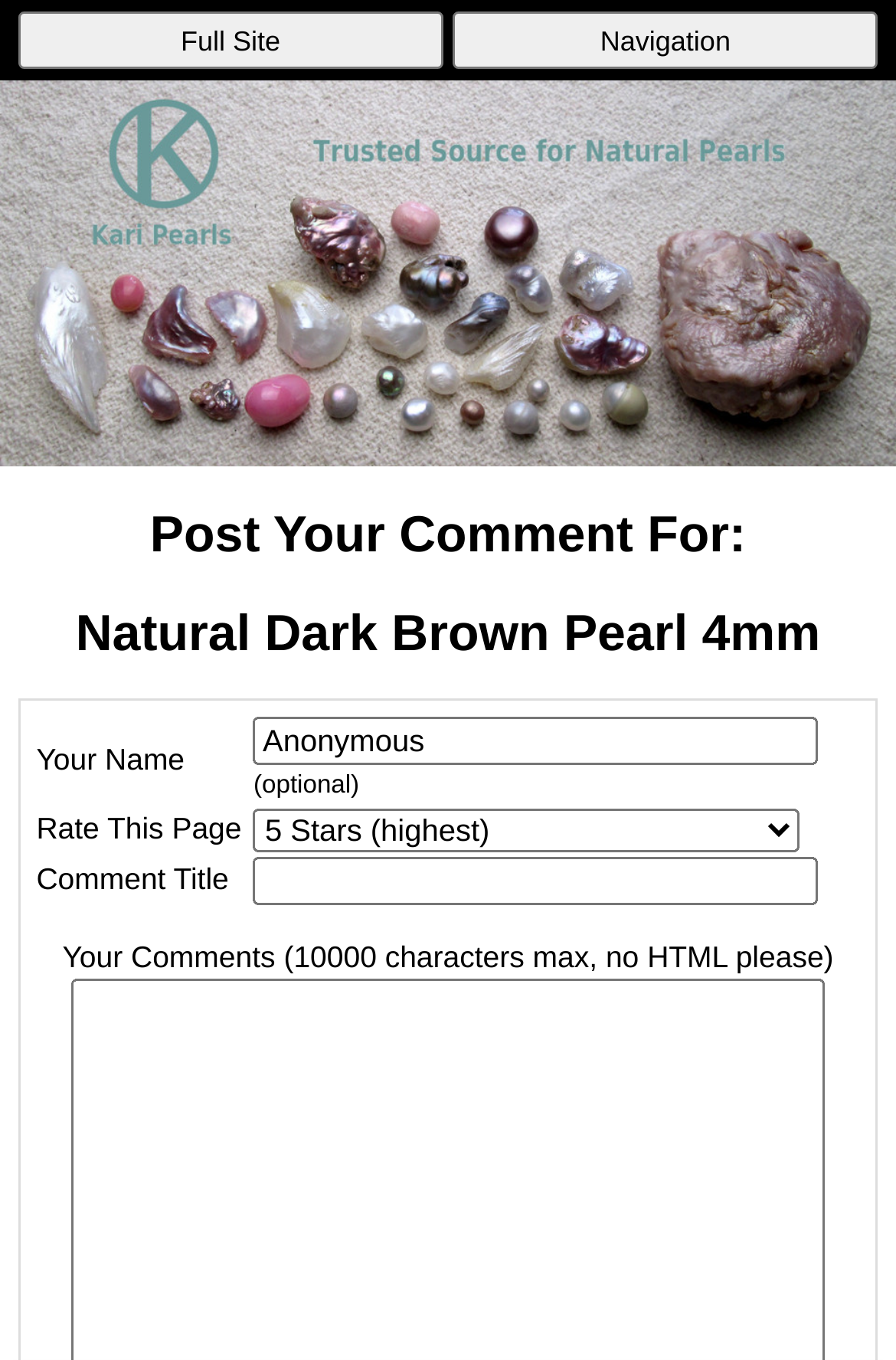Based on the element description Full Site, identify the bounding box of the UI element in the given webpage screenshot. The coordinates should be in the format (top-left x, top-left y, bottom-right x, bottom-right y) and must be between 0 and 1.

[0.02, 0.008, 0.495, 0.051]